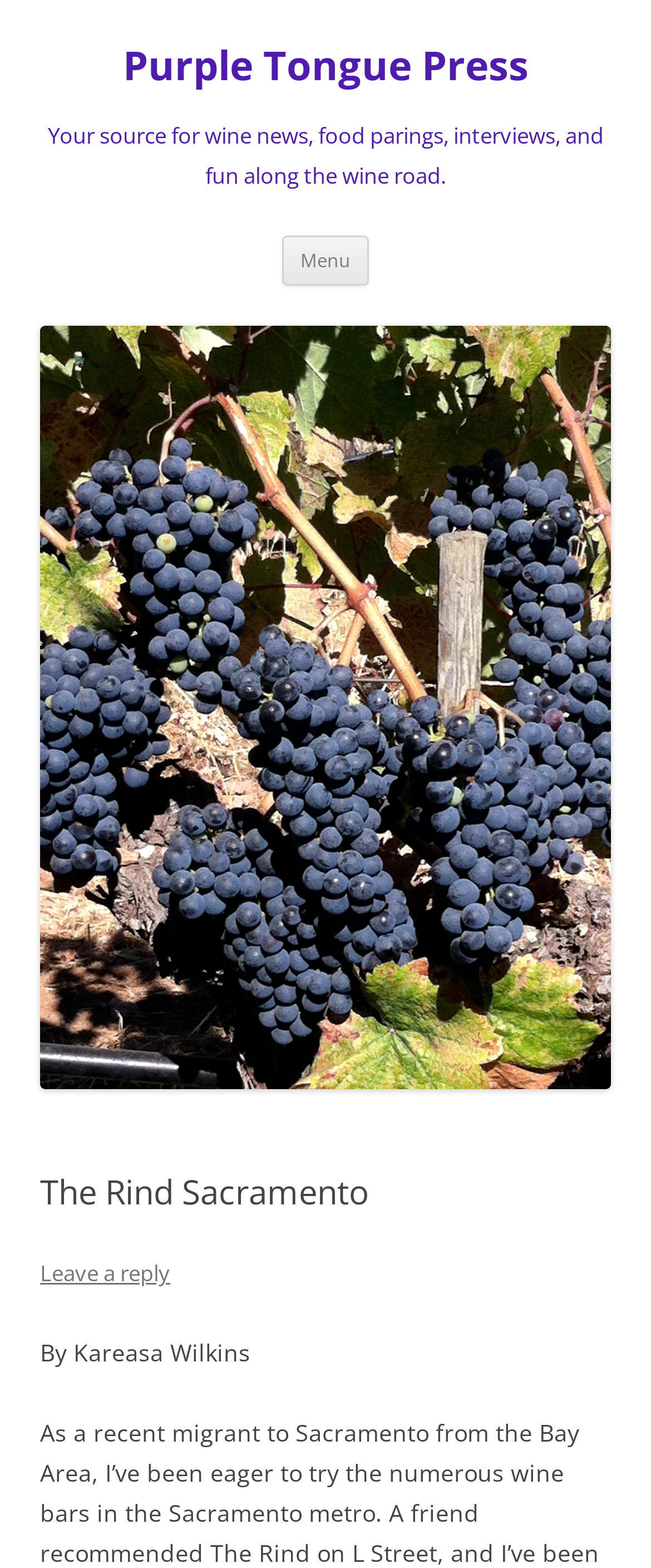What is the function of the 'Leave a reply' link?
Give a detailed and exhaustive answer to the question.

The 'Leave a reply' link is likely used to comment on the current article or blog post. Its location and label suggest that it is used to facilitate user engagement and discussion.